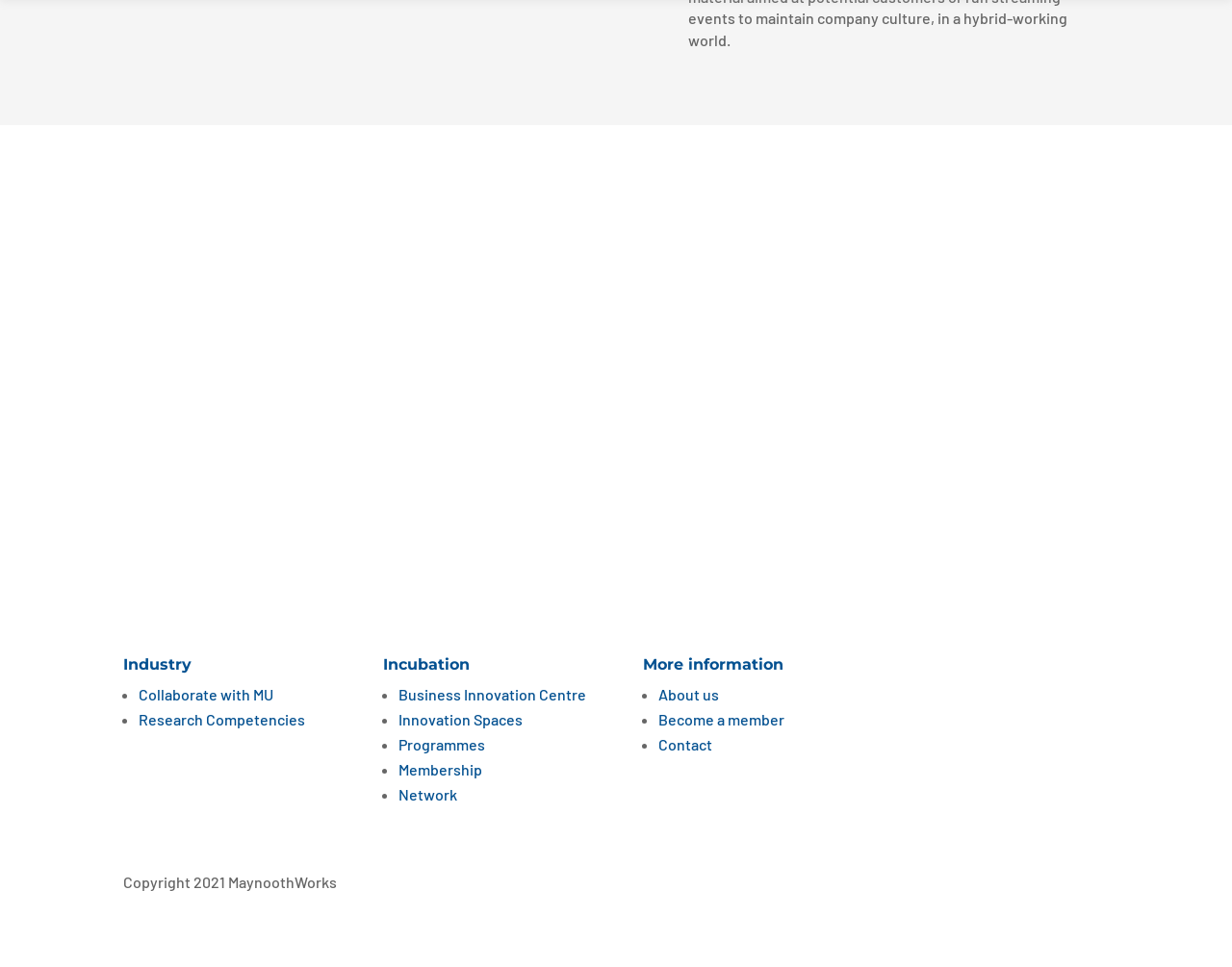Find the bounding box coordinates of the clickable area required to complete the following action: "Get more information about us".

[0.534, 0.708, 0.584, 0.727]